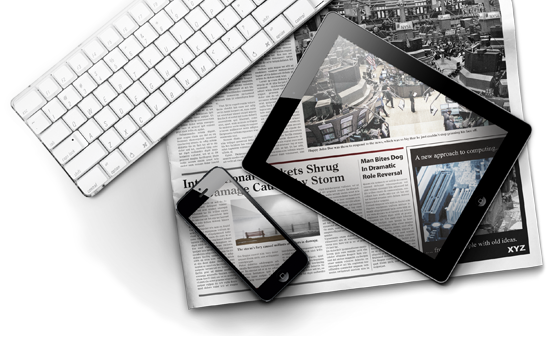Respond to the following query with just one word or a short phrase: 
What is displayed on the tablet?

A bustling news scene